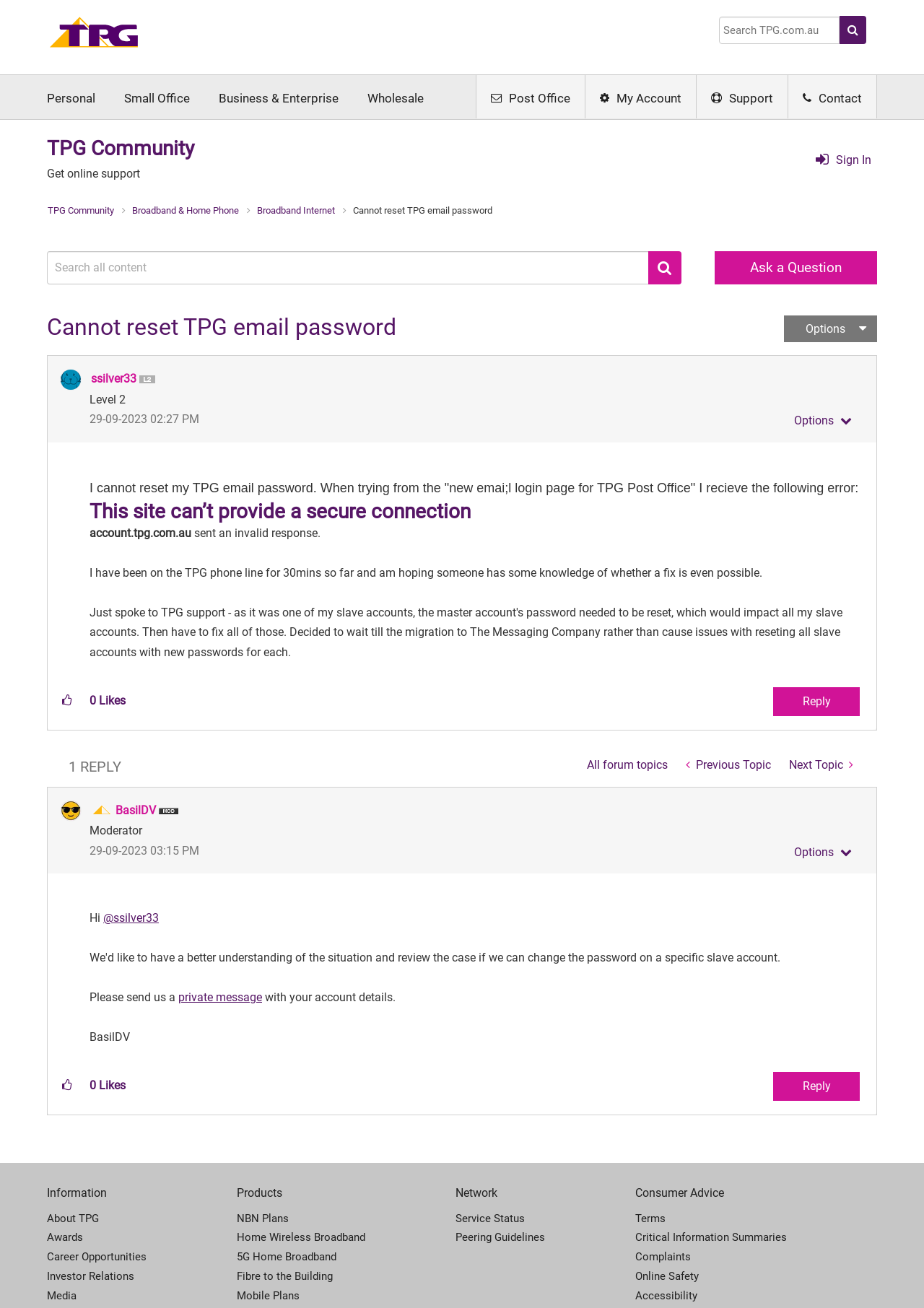Kindly provide the bounding box coordinates of the section you need to click on to fulfill the given instruction: "Contact the company".

None